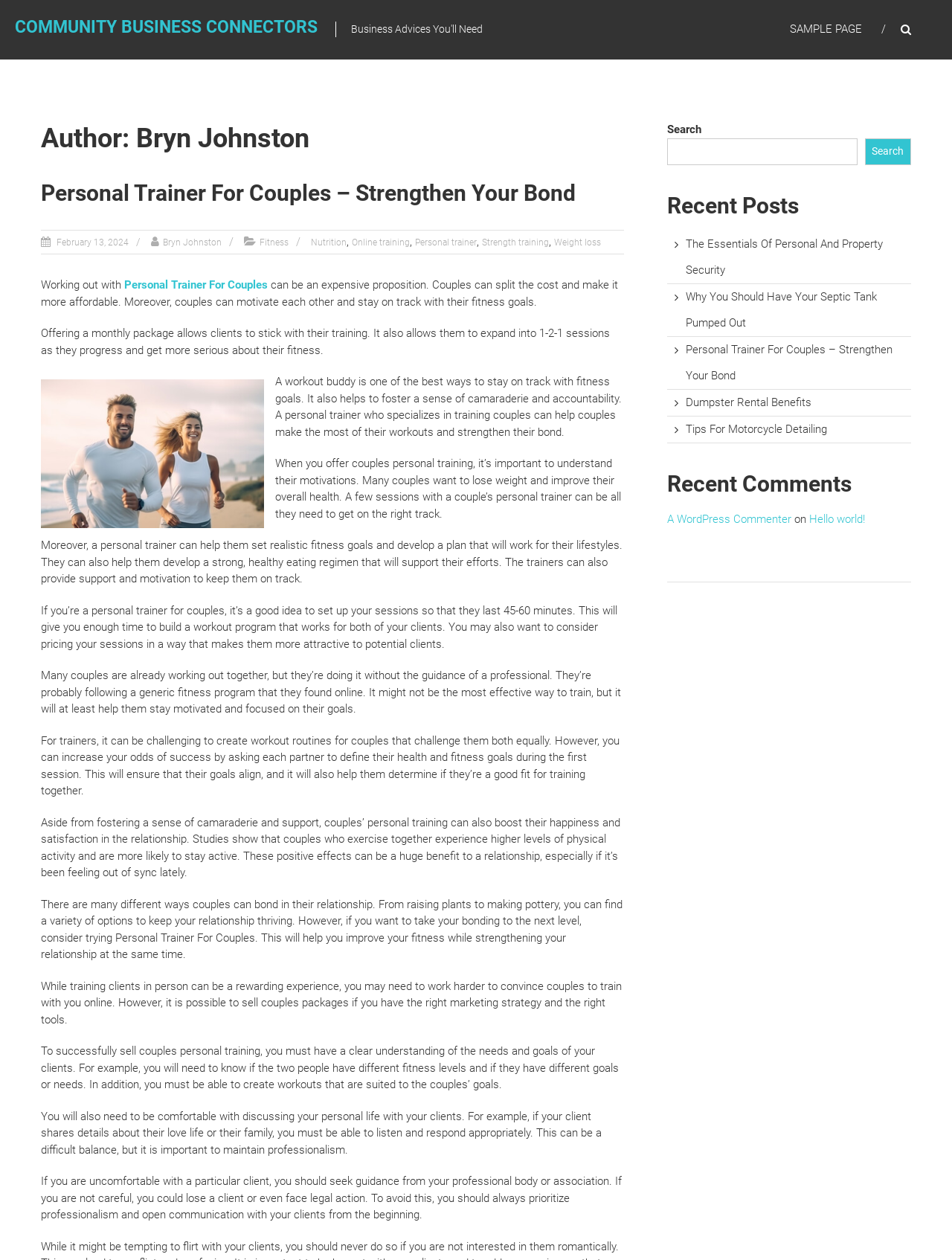Provide a short, one-word or phrase answer to the question below:
What is the benefit of couples training together?

Boosts happiness and satisfaction